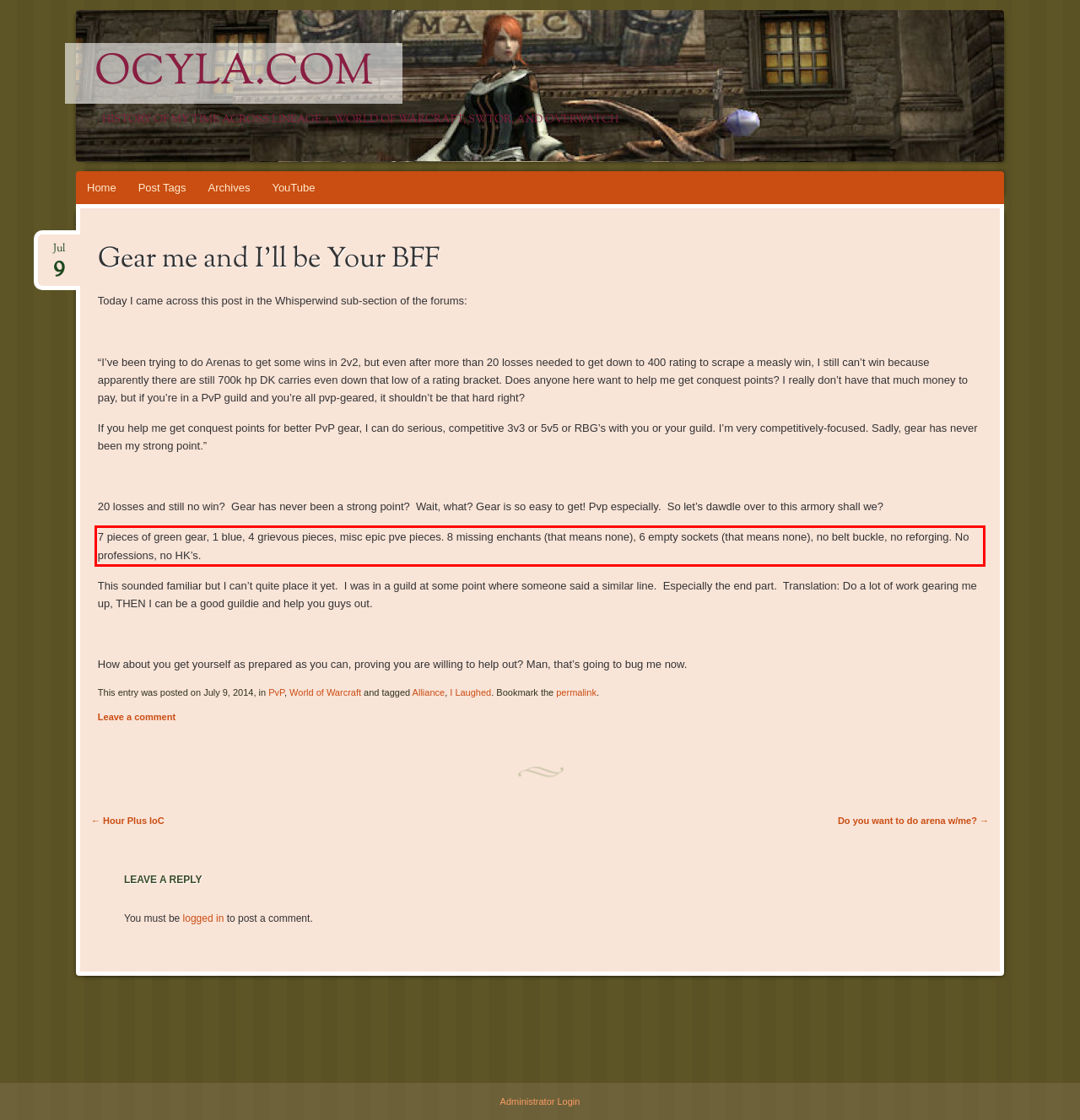View the screenshot of the webpage and identify the UI element surrounded by a red bounding box. Extract the text contained within this red bounding box.

7 pieces of green gear, 1 blue, 4 grievous pieces, misc epic pve pieces. 8 missing enchants (that means none), 6 empty sockets (that means none), no belt buckle, no reforging. No professions, no HK’s.